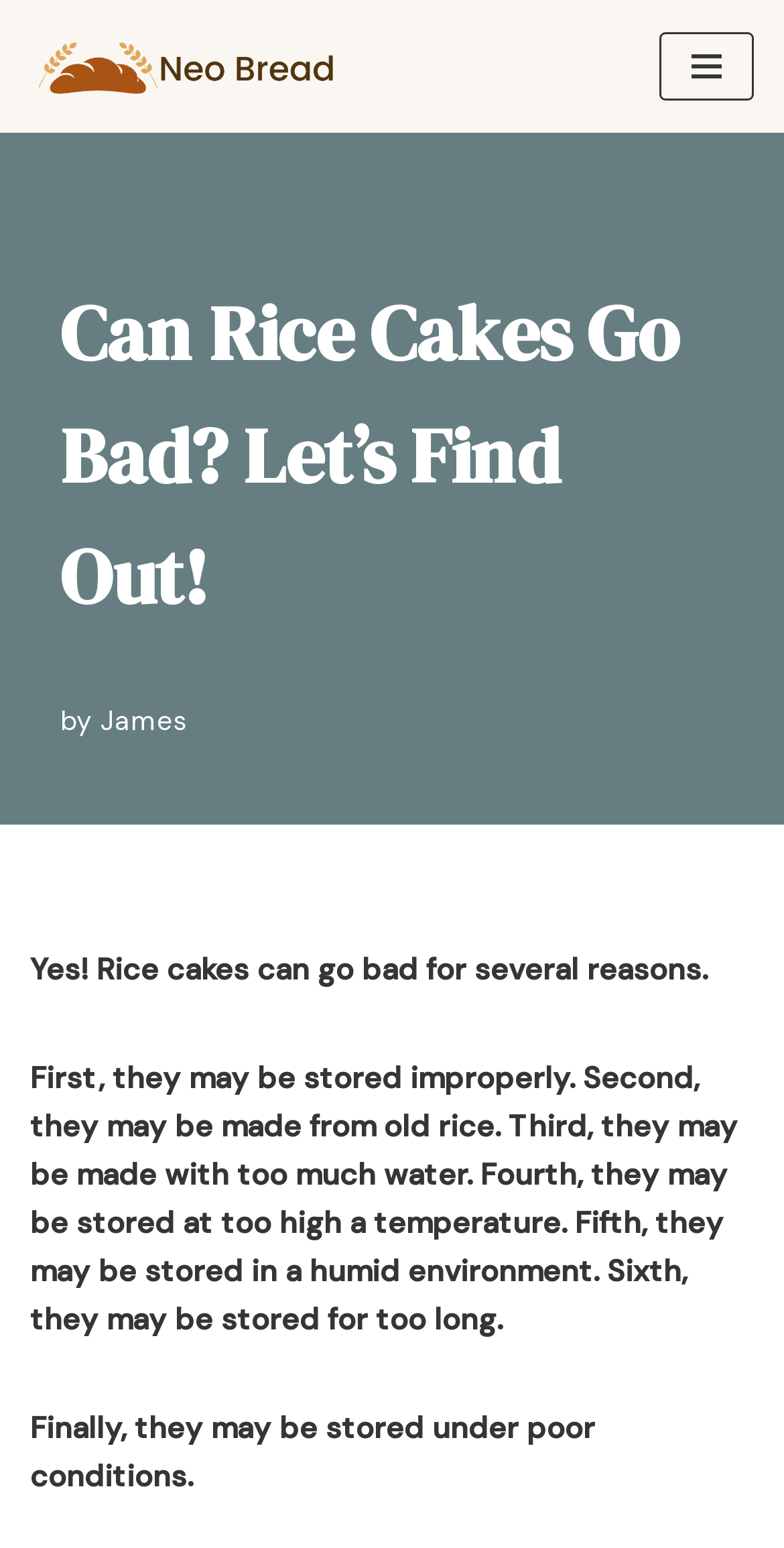Identify and provide the text content of the webpage's primary headline.

Can Rice Cakes Go Bad? Let’s Find Out!